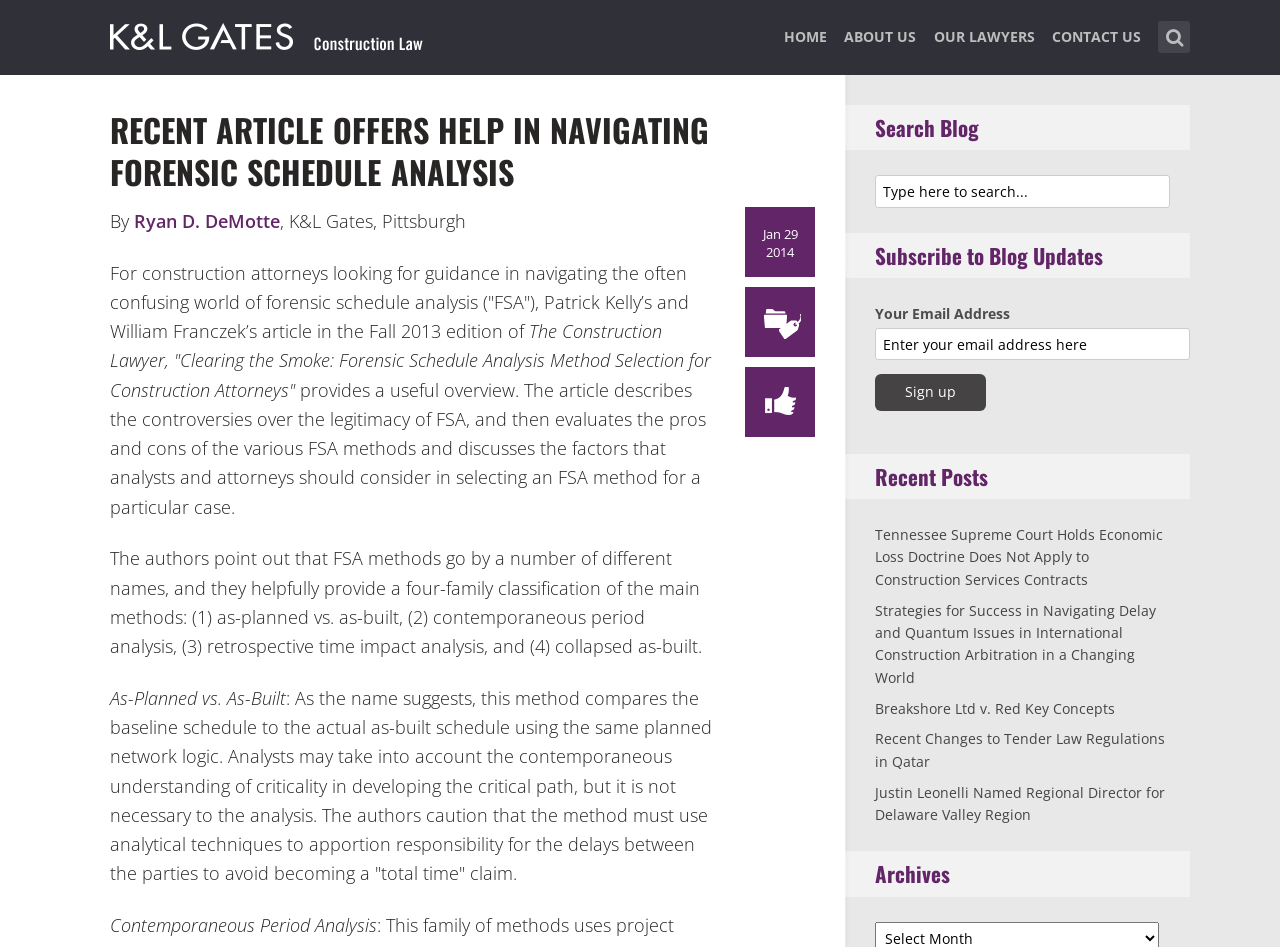Can you pinpoint the bounding box coordinates for the clickable element required for this instruction: "Go to the home page"? The coordinates should be four float numbers between 0 and 1, i.e., [left, top, right, bottom].

[0.612, 0.023, 0.646, 0.08]